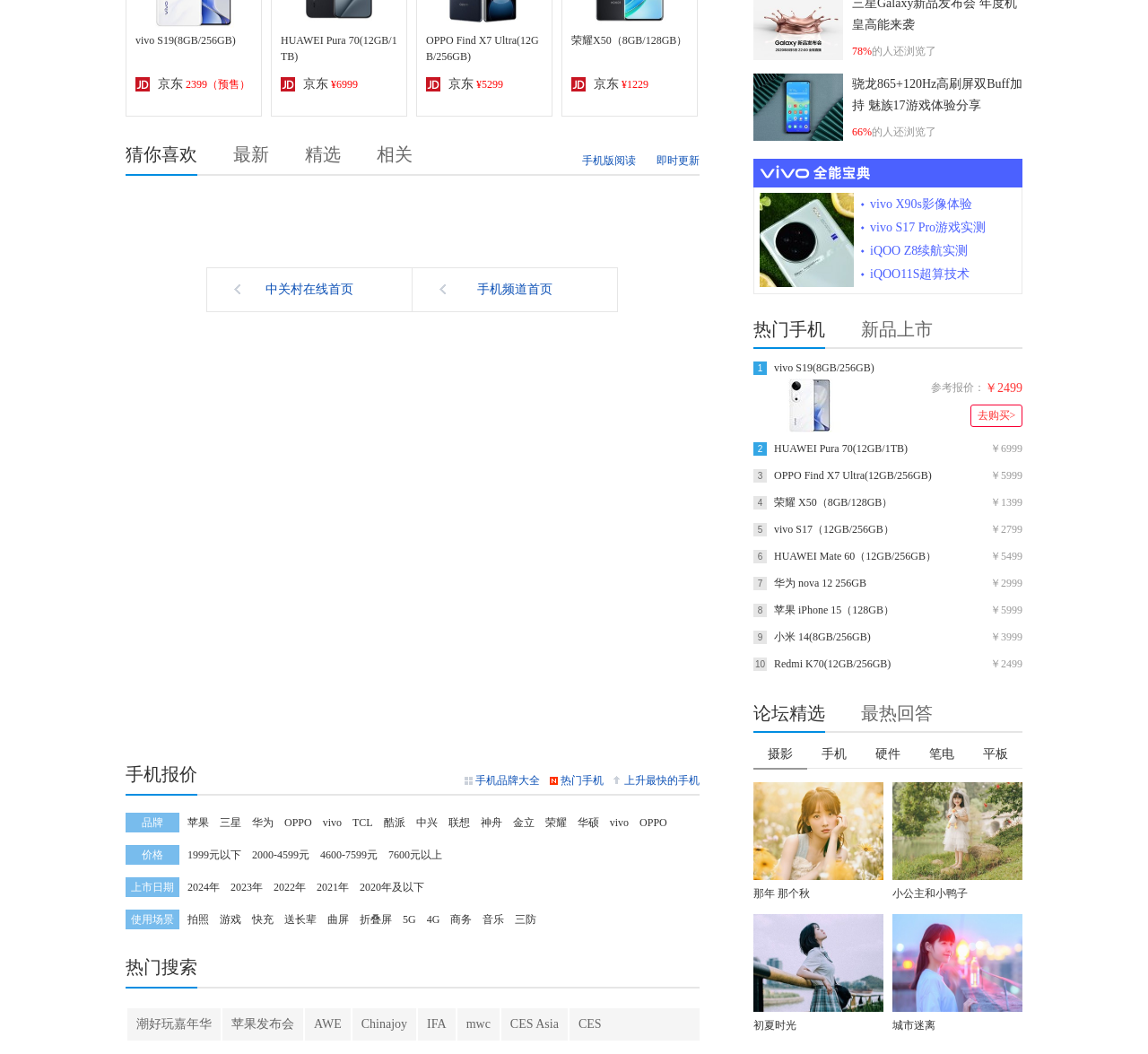Determine the bounding box coordinates of the UI element described by: "parent_node: ALL".

None